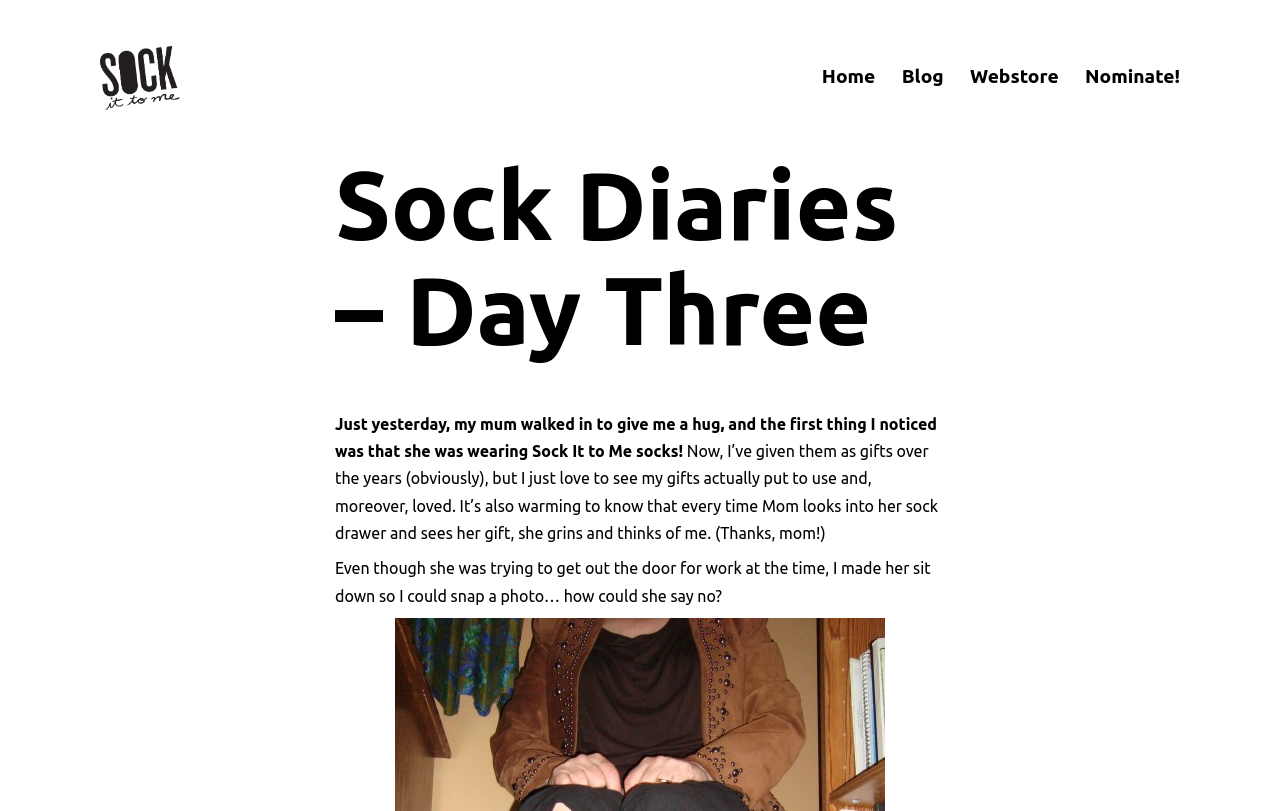What is the author's relationship with the person wearing the socks?
Please use the image to provide an in-depth answer to the question.

The author refers to the person wearing the Sock It to Me socks as 'my mum', indicating a familial relationship between the two.